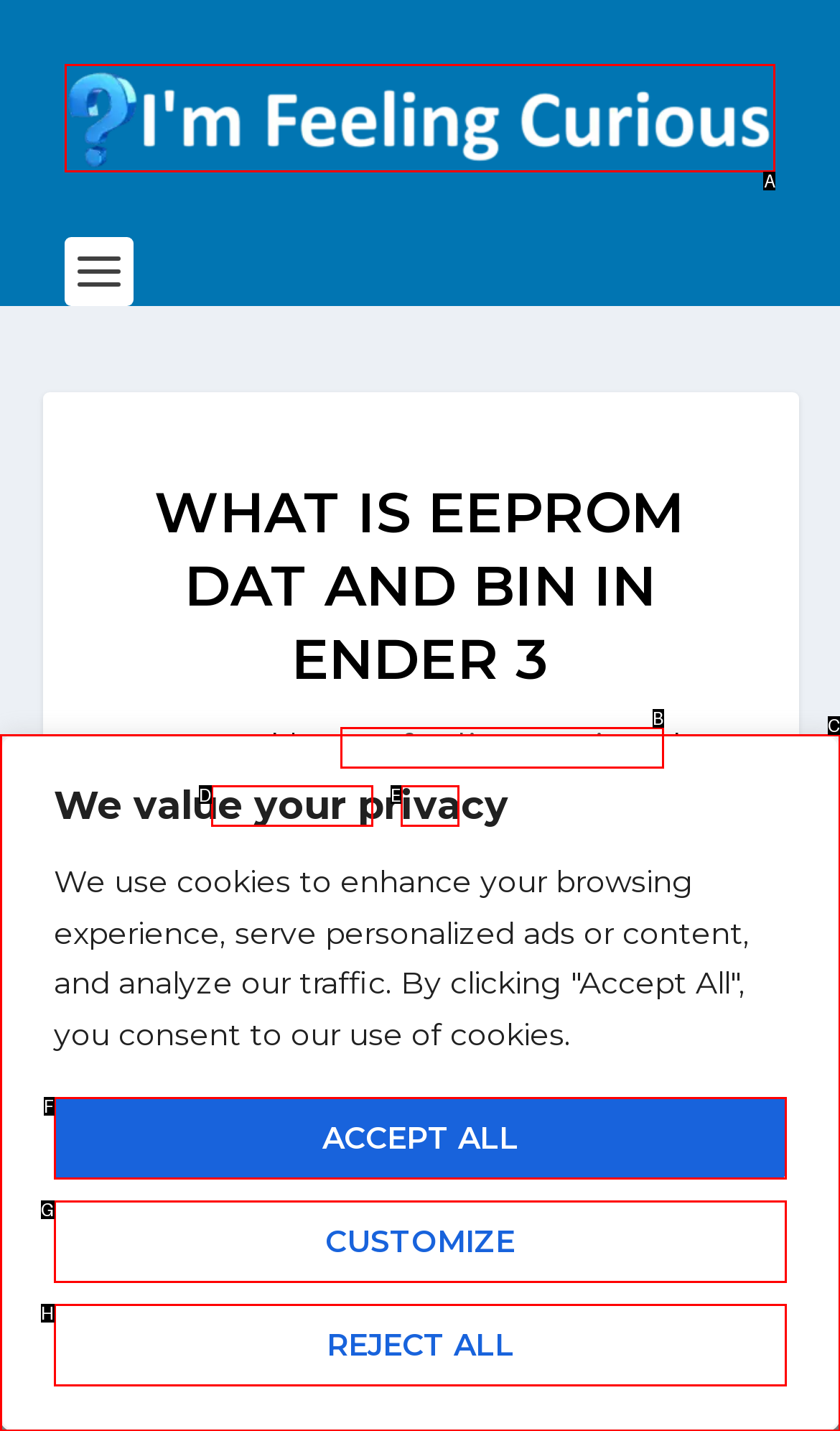Select the HTML element to finish the task: Visit the 'i-m-feeling-curious.com' website Reply with the letter of the correct option.

A